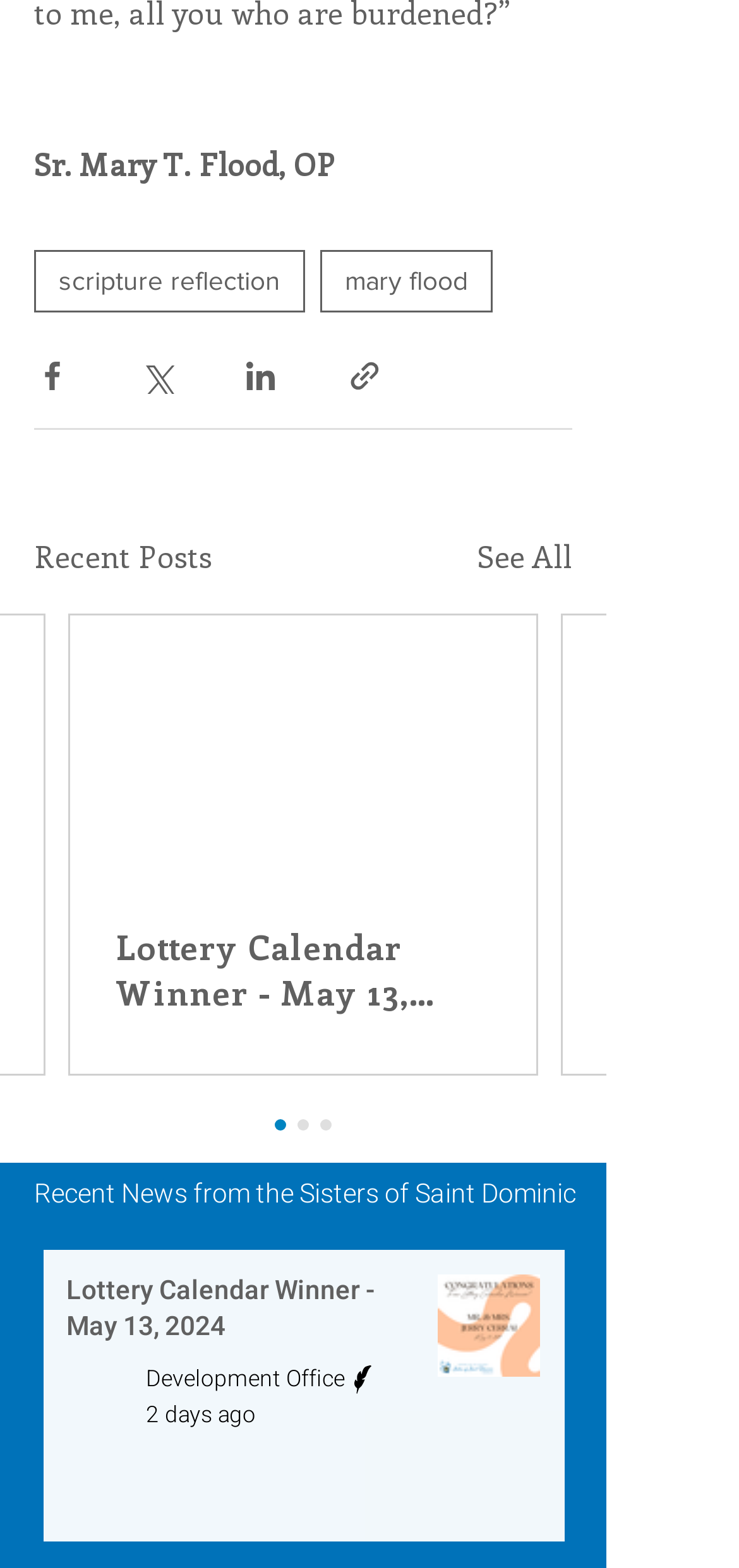Please provide a detailed answer to the question below based on the screenshot: 
What is the title of the latest news article?

I looked at the recent news section and found an article with the title 'Lottery Calendar Winner - May 13, 2024', which appears to be the latest news article.